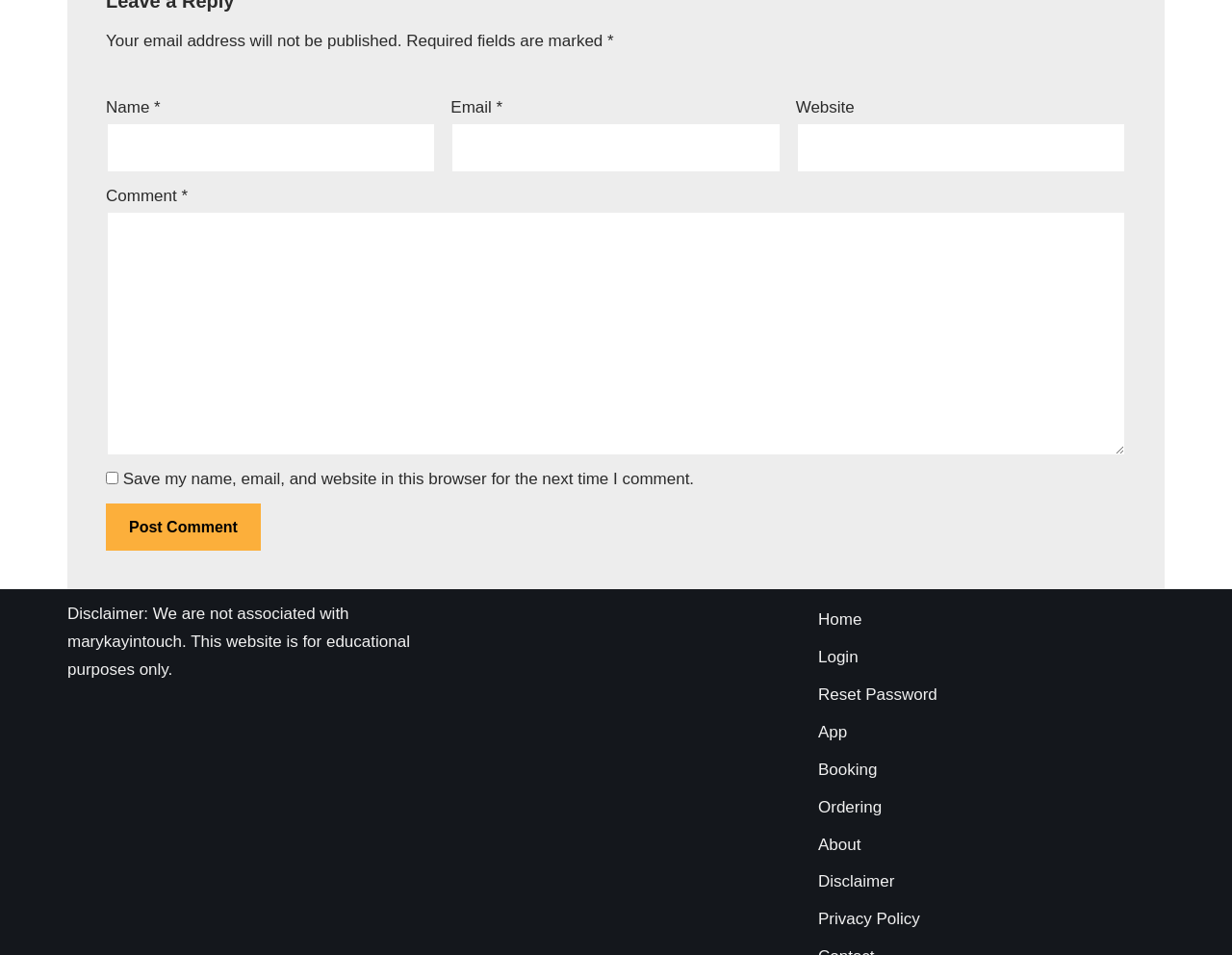Identify the bounding box coordinates for the element you need to click to achieve the following task: "Enter your name". Provide the bounding box coordinates as four float numbers between 0 and 1, in the form [left, top, right, bottom].

[0.086, 0.128, 0.354, 0.181]